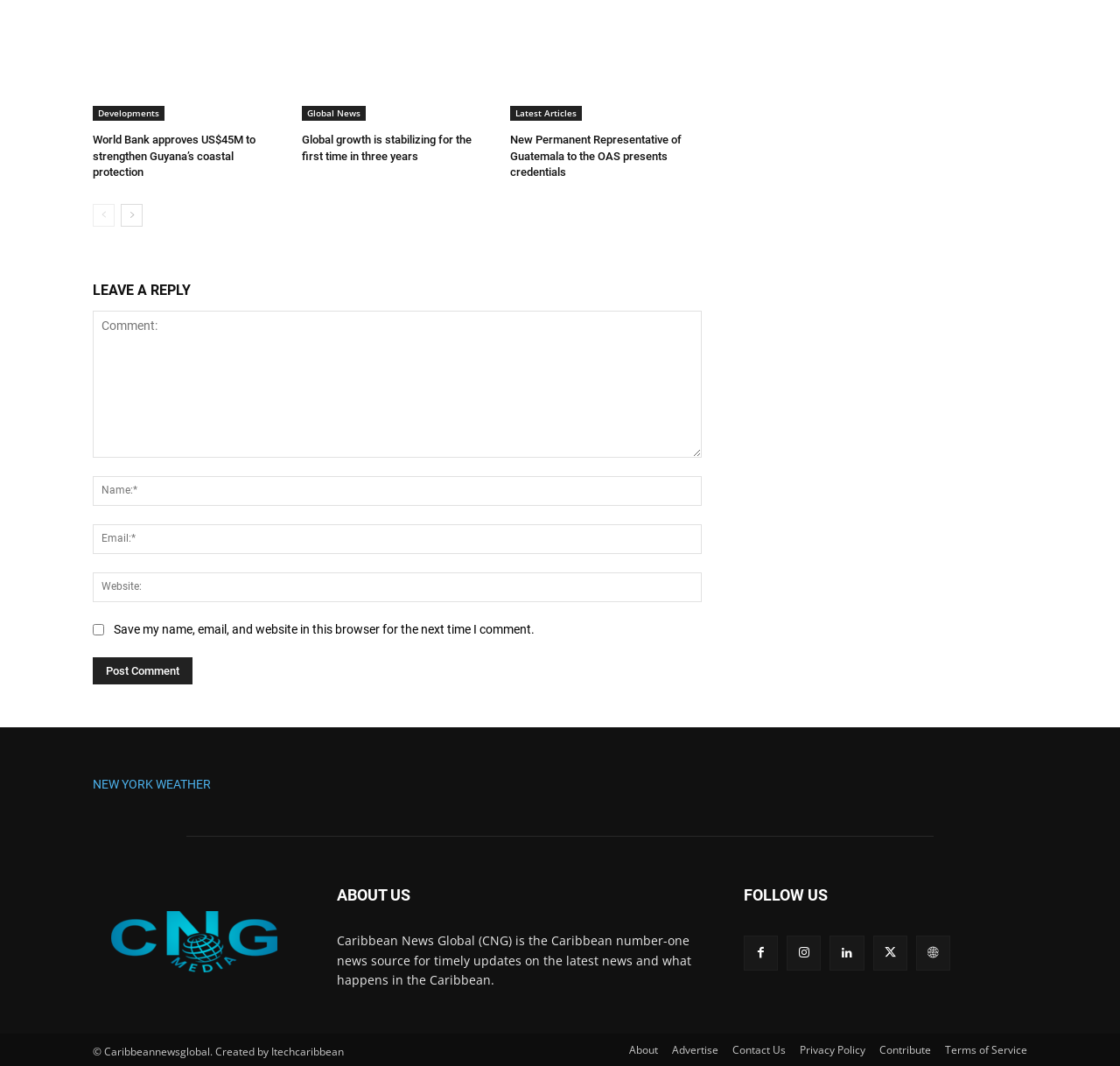What are the social media platforms available for following?
Look at the screenshot and give a one-word or phrase answer.

Five platforms